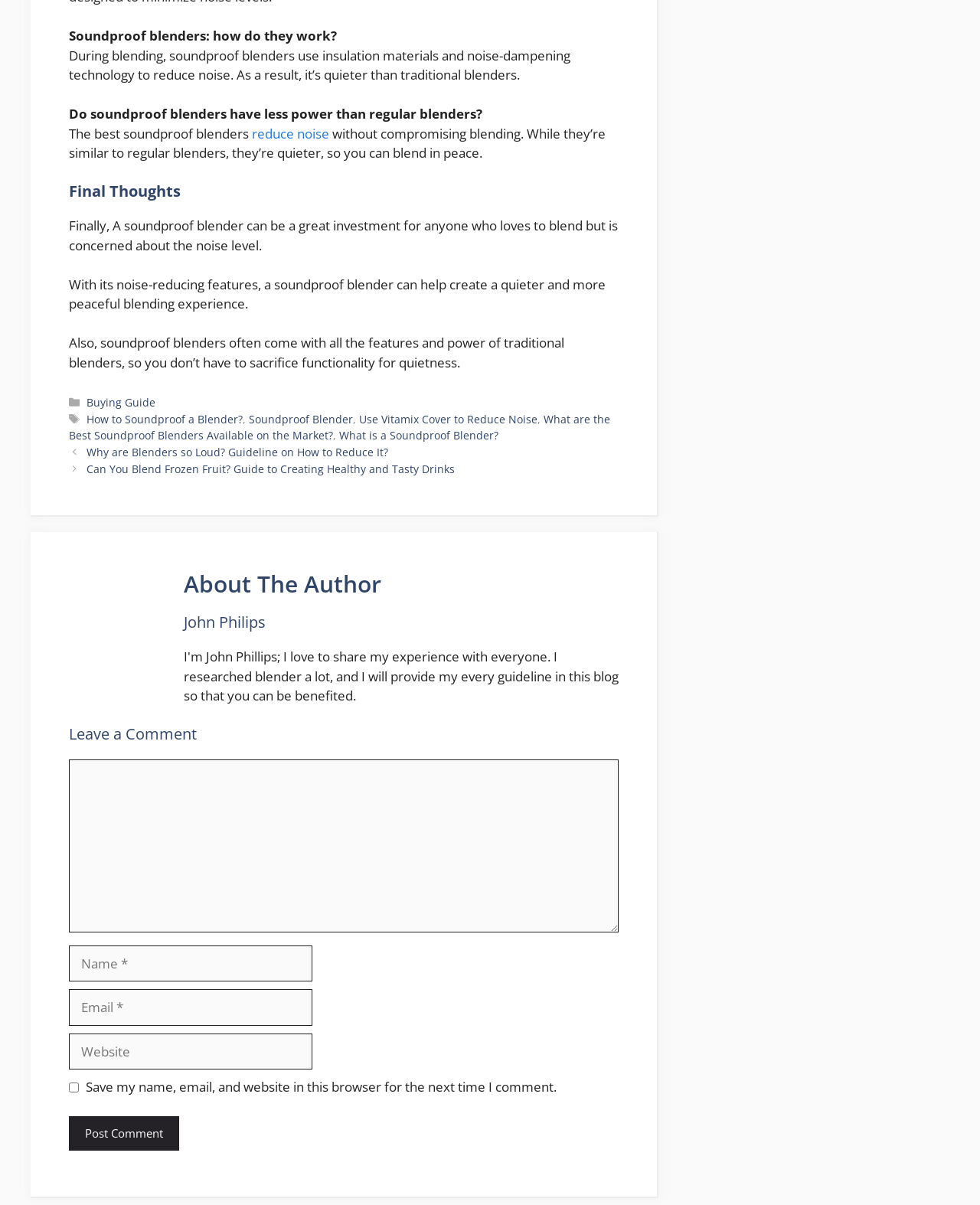Determine the bounding box coordinates for the clickable element to execute this instruction: "Enter a comment". Provide the coordinates as four float numbers between 0 and 1, i.e., [left, top, right, bottom].

[0.07, 0.631, 0.631, 0.774]